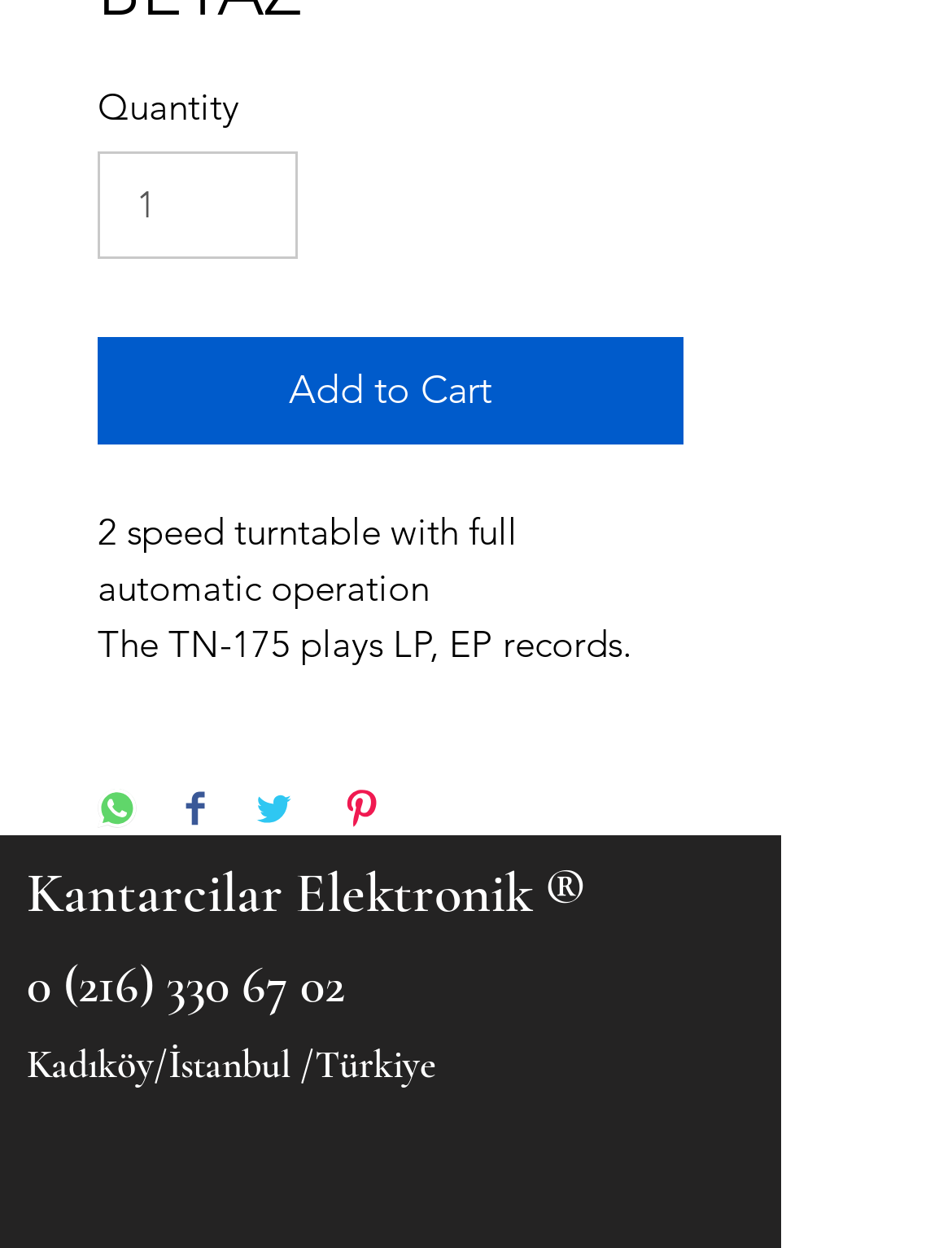Identify and provide the bounding box for the element described by: "0 (216) 330 67 02".

[0.028, 0.765, 0.362, 0.813]